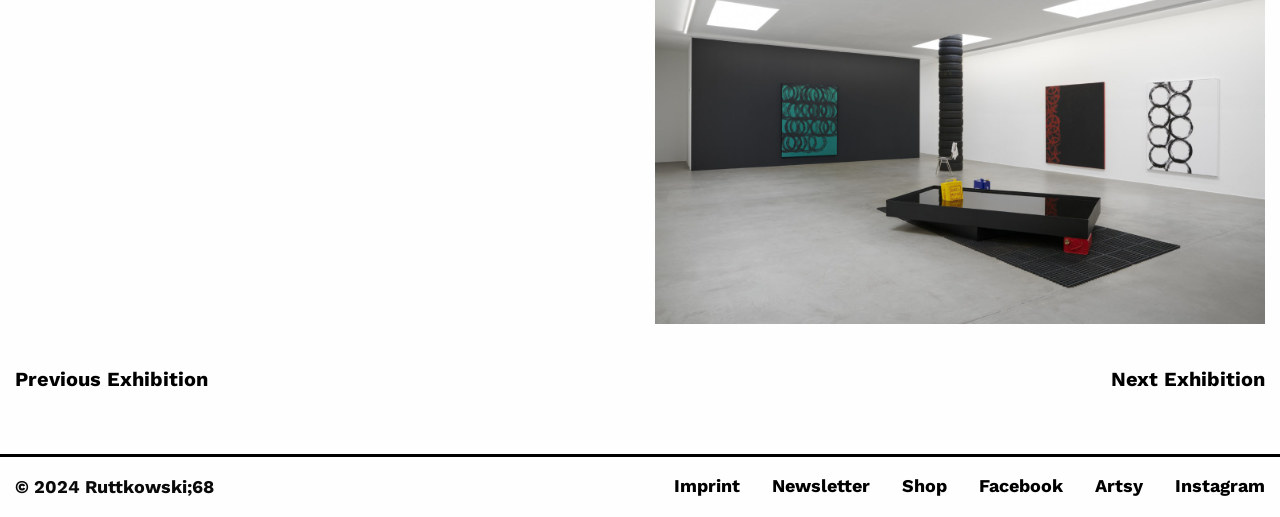Identify the bounding box coordinates of the clickable region to carry out the given instruction: "go to next exhibition".

[0.868, 0.709, 0.988, 0.755]